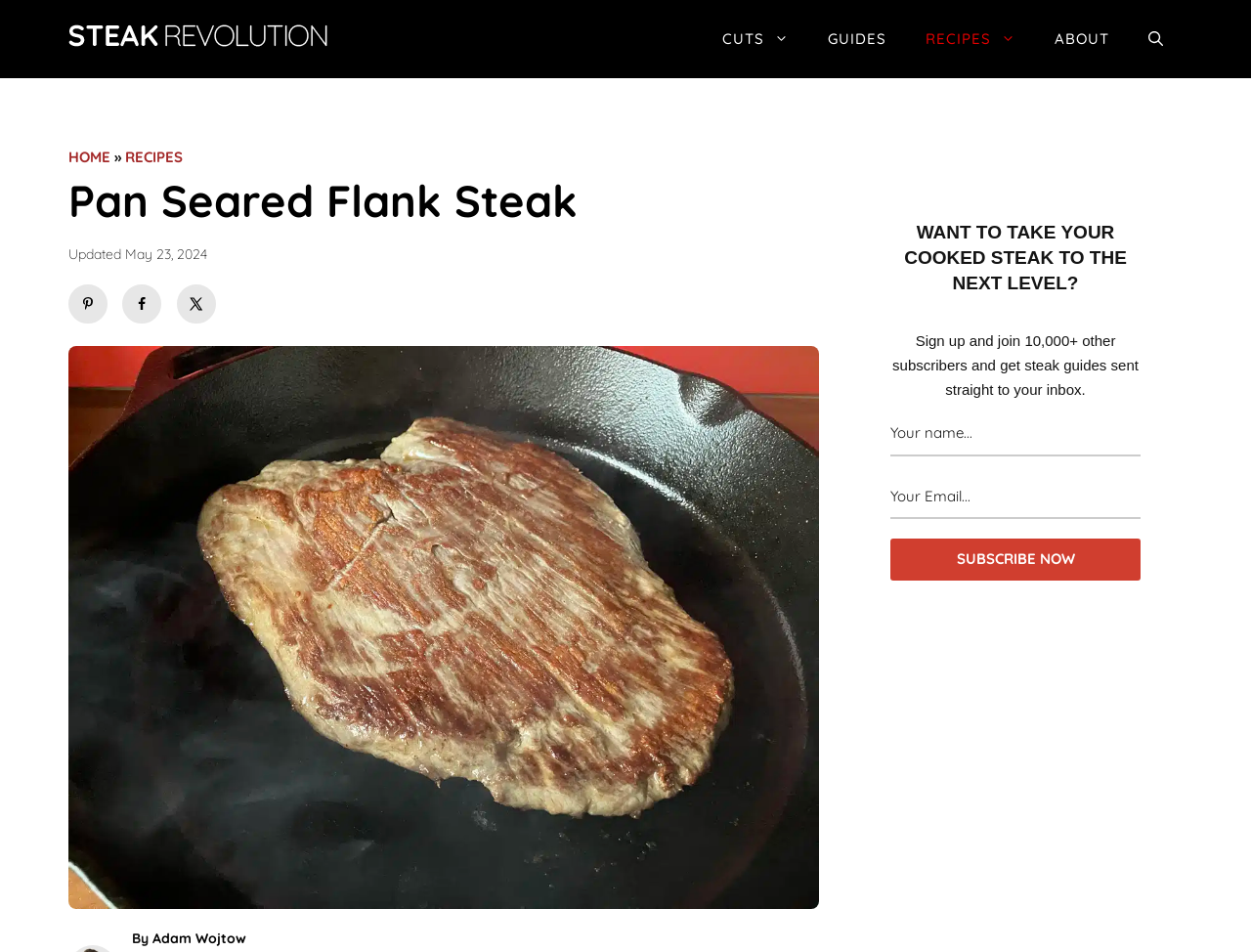Please reply to the following question with a single word or a short phrase:
What type of recipe is featured on this page?

Pan-Seared Flank Steak